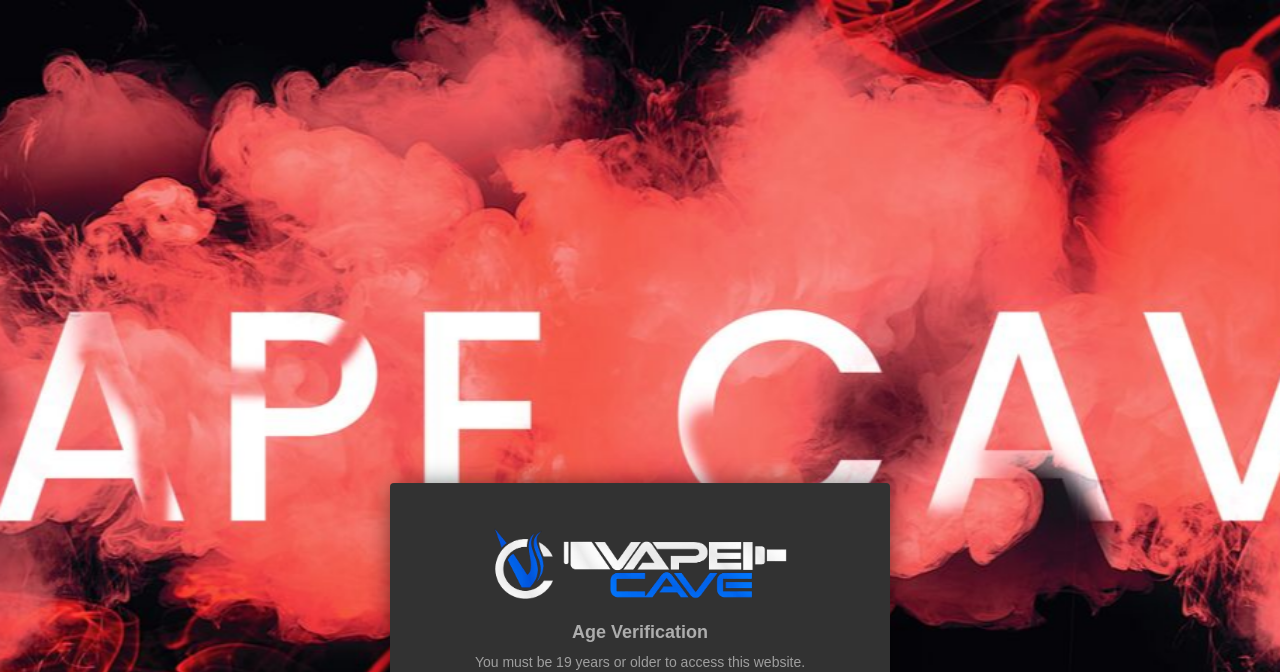Create a detailed narrative describing the layout and content of the webpage.

The webpage is about the Smok Nord 4 vaping device, specifically discussing its features and price. At the top left corner, there is a logo image. Below the logo, there is an age verification notice, stating that users must be 19 years or older to access the website. 

On the top right corner, there are several icons, including a search button, a shopping cart, and a few social media links. Below these icons, there is a navigation menu with links to different sections of the website, such as devices, e-liquids, STLTH pods, disposables, accessories, and a blog.

The main content of the webpage starts with a heading "HOW MUCH IS A SMOK NORD 4" followed by the author's name and the date of publication. The text then introduces the Smok Nord 4 as a versatile and reliable vaping device, and raises the question of its price.

Below this introduction, there is a section titled "Overview Of The Smok Nord 4", which provides a detailed description of the device's features, including its portability, power, and advanced features. The text is divided into several paragraphs, making it easy to read and understand.